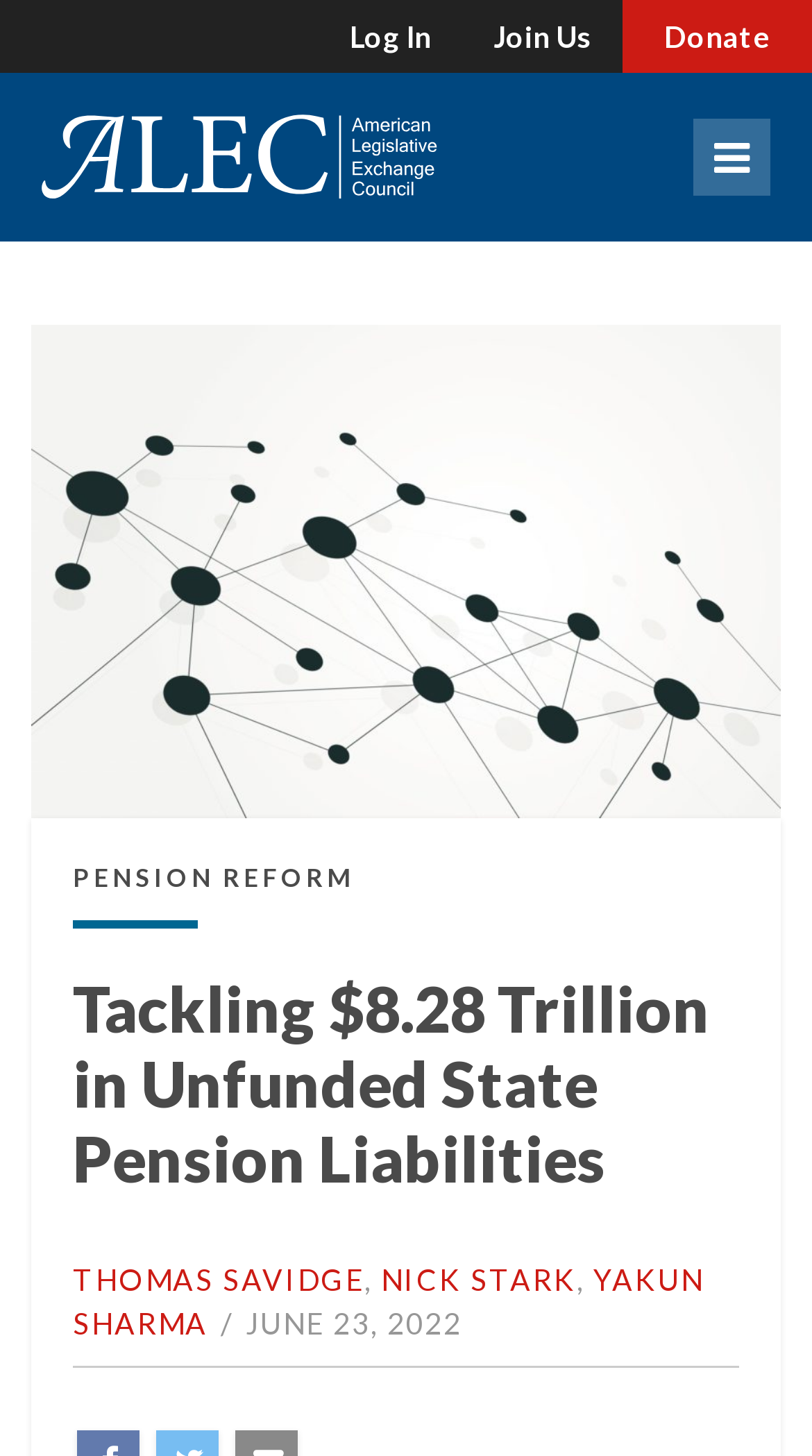Using the given element description, provide the bounding box coordinates (top-left x, top-left y, bottom-right x, bottom-right y) for the corresponding UI element in the screenshot: Log In

[0.392, 0.0, 0.569, 0.05]